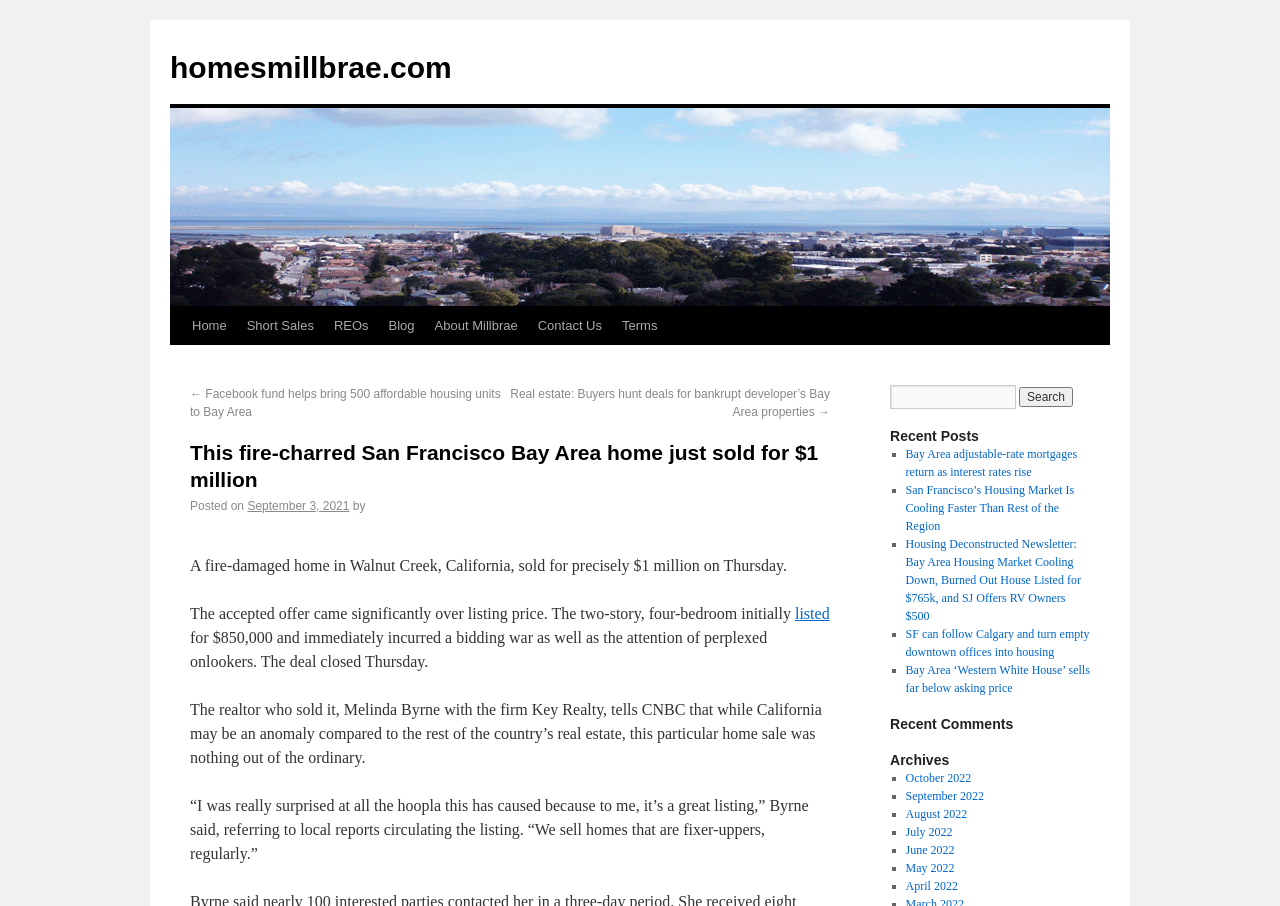How many recent posts are listed?
Answer the question using a single word or phrase, according to the image.

5